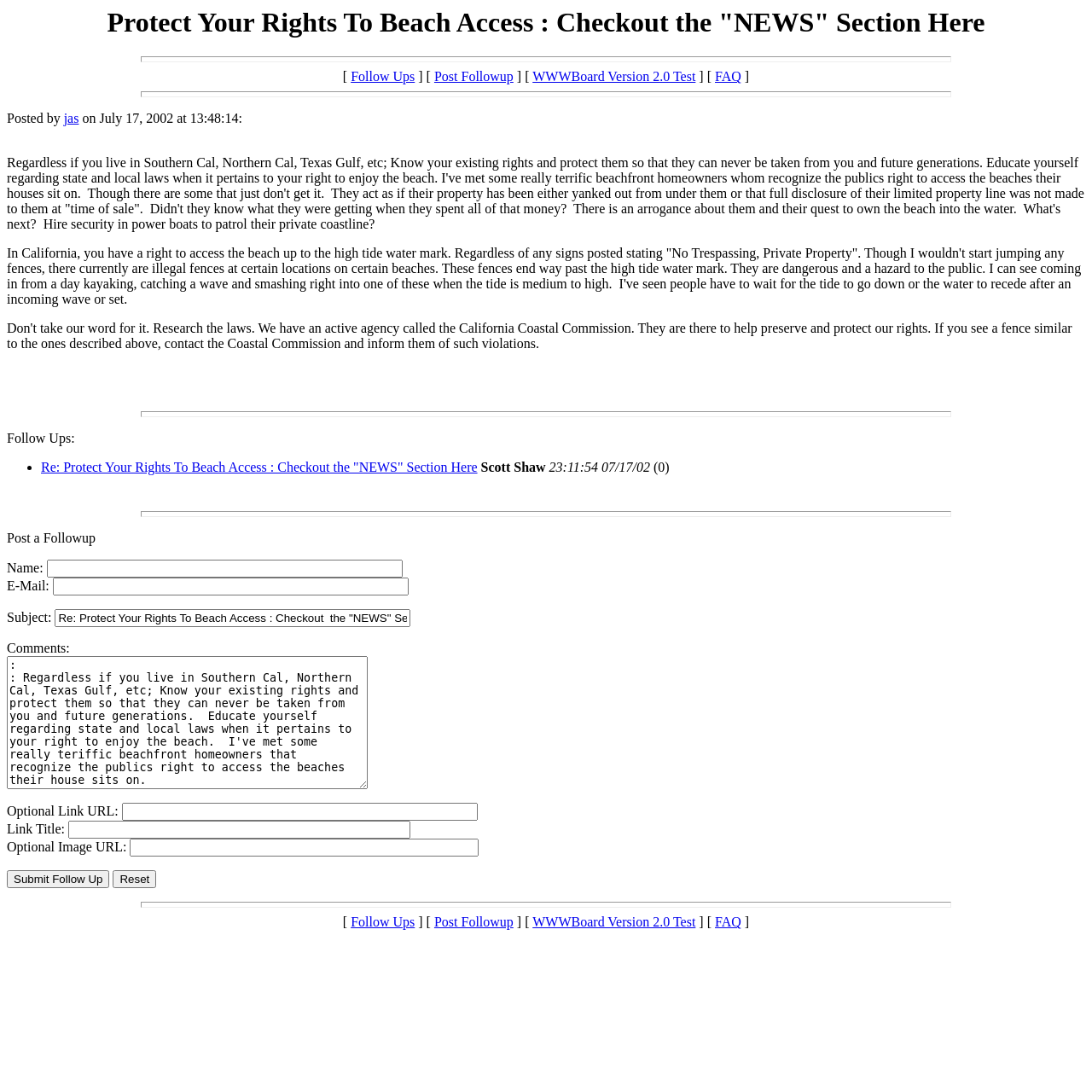Generate the text content of the main heading of the webpage.

Protect Your Rights To Beach Access : Checkout the "NEWS" Section Here